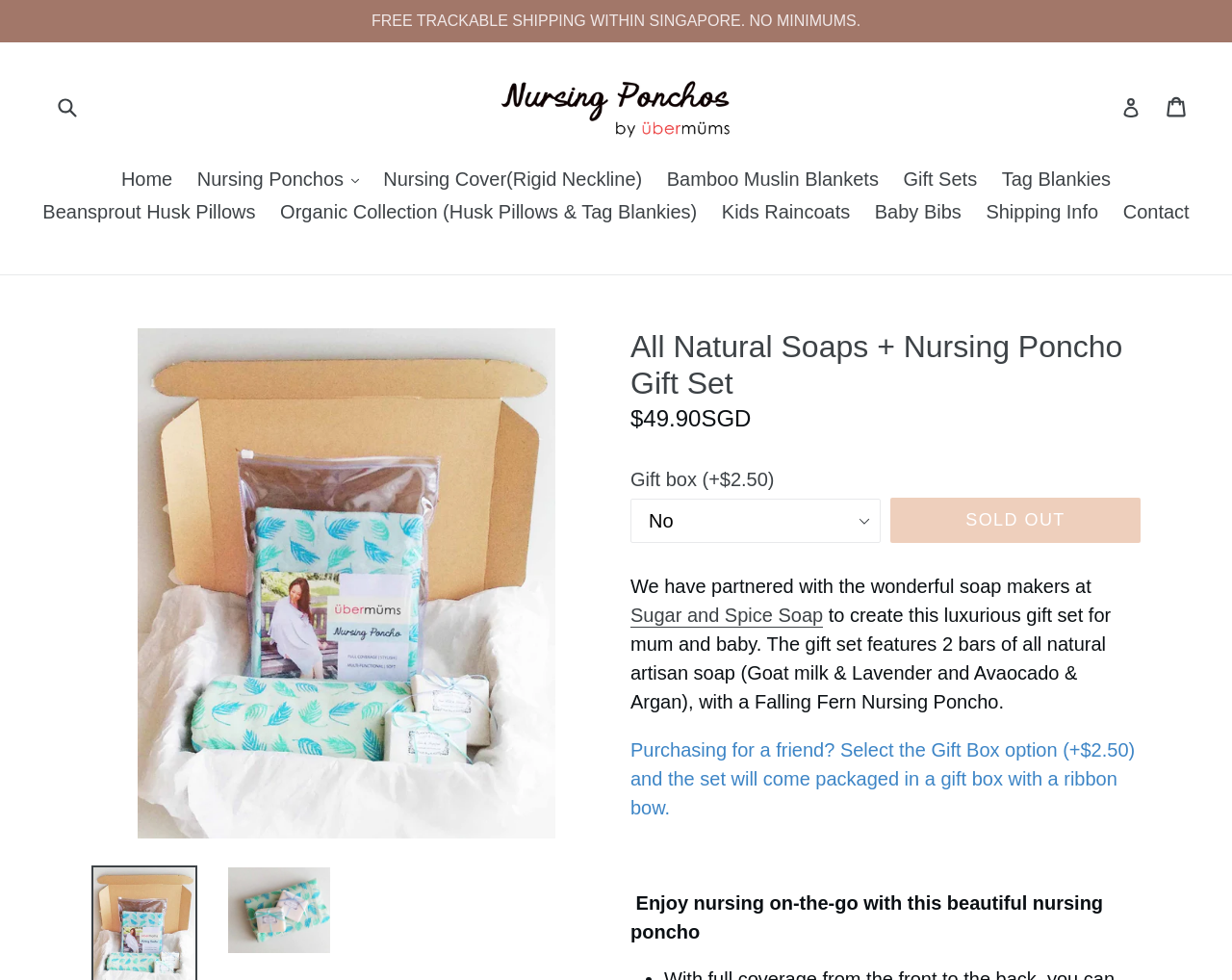Write a detailed summary of the webpage, including text, images, and layout.

This webpage is about a product called "All Natural Soaps + Nursing Poncho Gift Set" from Nursing Ponchos by Ubermums. At the top of the page, there is a notification about free trackable shipping within Singapore with no minimums. 

On the top left, there is a search bar with a submit button. Next to it, there is a link to the website's homepage, followed by a navigation menu with links to various categories such as Nursing Ponchos, Nursing Cover, Bamboo Muslin Blankets, and more. 

On the top right, there are links to log in and view the cart. Below the navigation menu, there is a large image of the product, which is a gift set consisting of all-natural soaps and a nursing poncho. 

The product title "All Natural Soaps + Nursing Poncho Gift Set" is displayed prominently, followed by the regular price of $49.90 SGD. There is an option to add a gift box for an additional $2.50. 

Below the product information, there is a description of the gift set, which includes two bars of all-natural artisan soap and a Falling Fern Nursing Poncho. The description also mentions that the set can be packaged in a gift box with a ribbon bow for an additional fee. 

Further down, there is a brief paragraph about the benefits of the nursing poncho, which allows for easy nursing on-the-go.